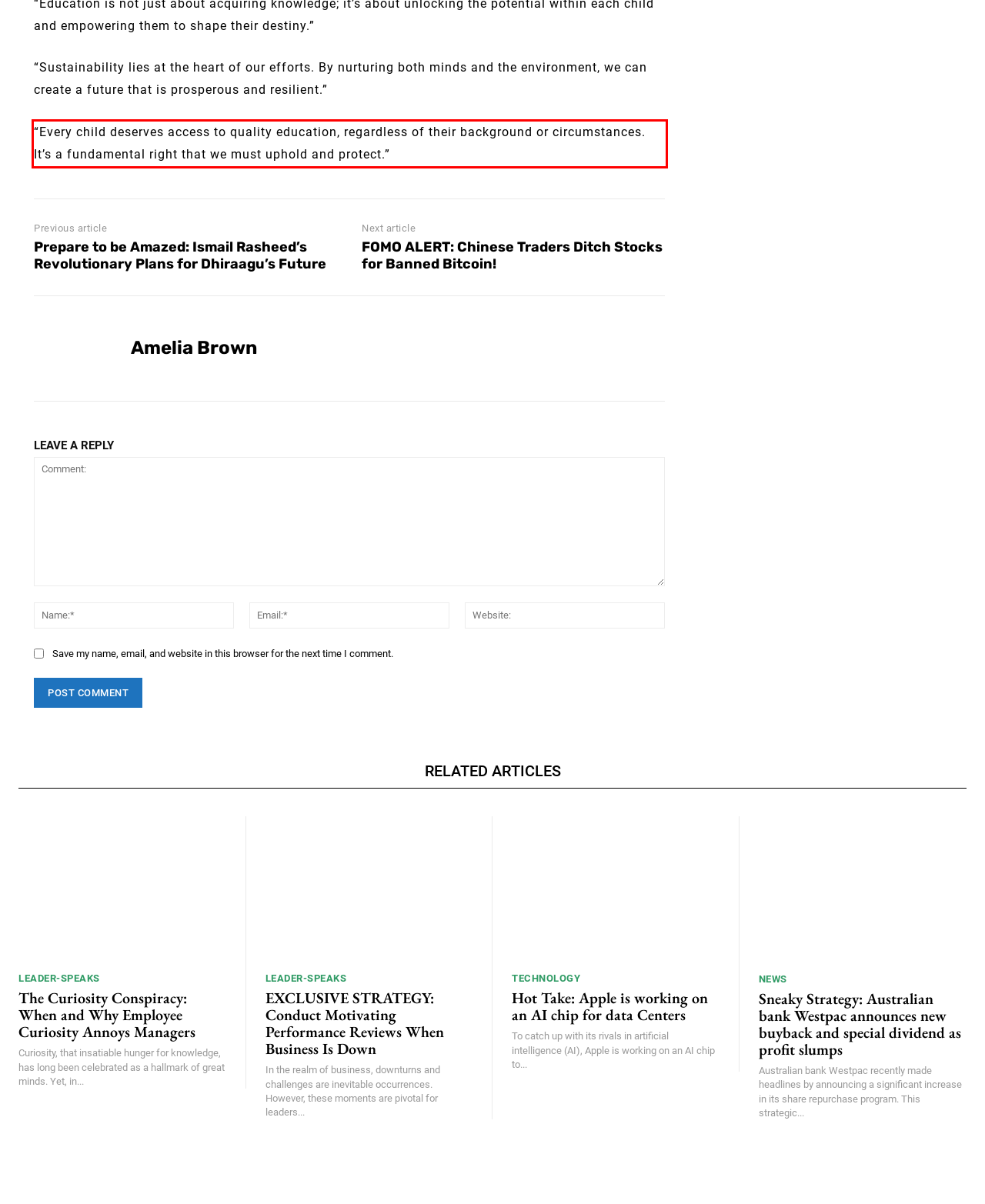Within the screenshot of the webpage, there is a red rectangle. Please recognize and generate the text content inside this red bounding box.

“Every child deserves access to quality education, regardless of their background or circumstances. It’s a fundamental right that we must uphold and protect.”